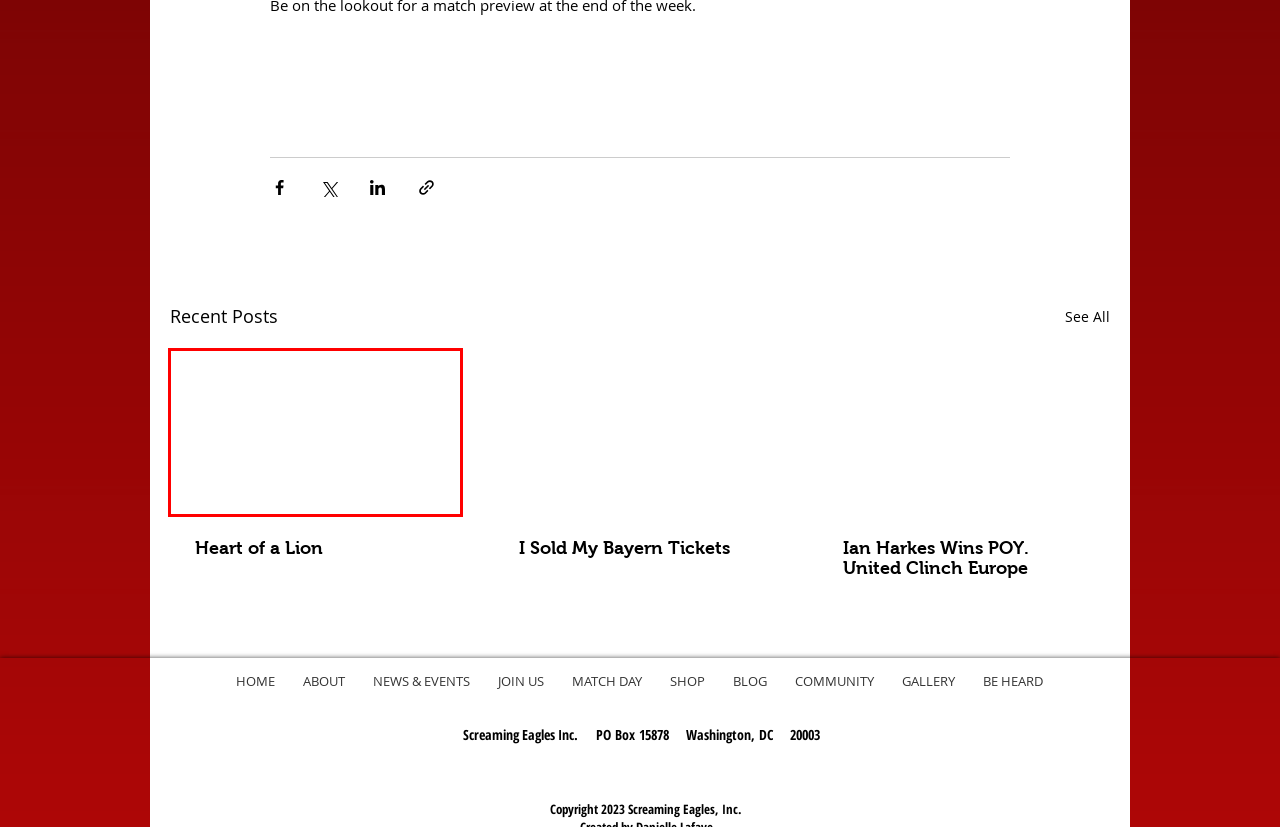You see a screenshot of a webpage with a red bounding box surrounding an element. Pick the webpage description that most accurately represents the new webpage after interacting with the element in the red bounding box. The options are:
A. DCU
B. Screaming Eagles | D.C. United | Major League Soccer
C. I Sold My Bayern Tickets
D. #VAMOS
E. Ian Harkes Wins POY. United Clinch Europe
F. Heart of a Lion
G. MLS
H. Screaming Eagles | Contact Us

F